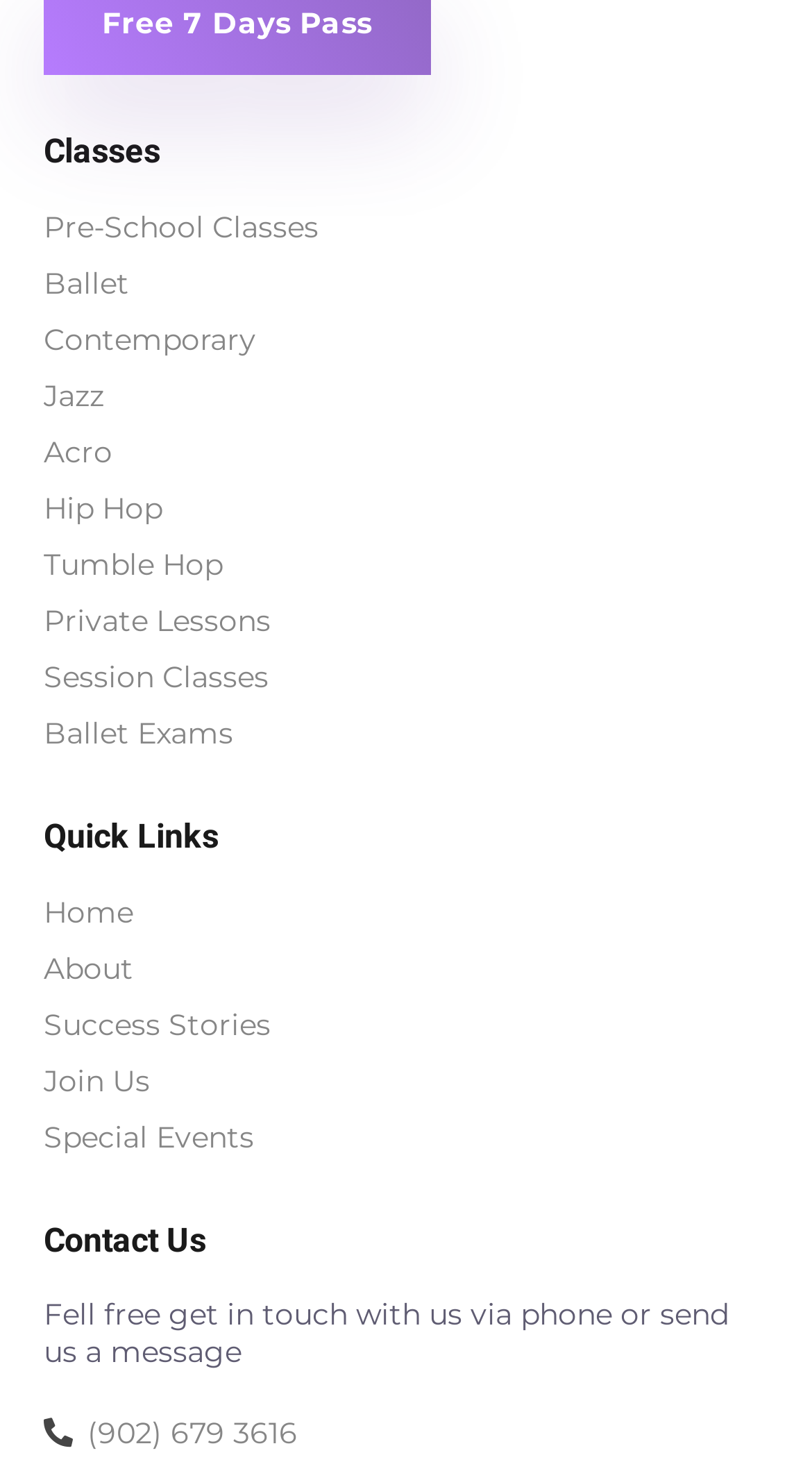Using the provided element description: "Ballet", determine the bounding box coordinates of the corresponding UI element in the screenshot.

[0.054, 0.181, 0.159, 0.207]